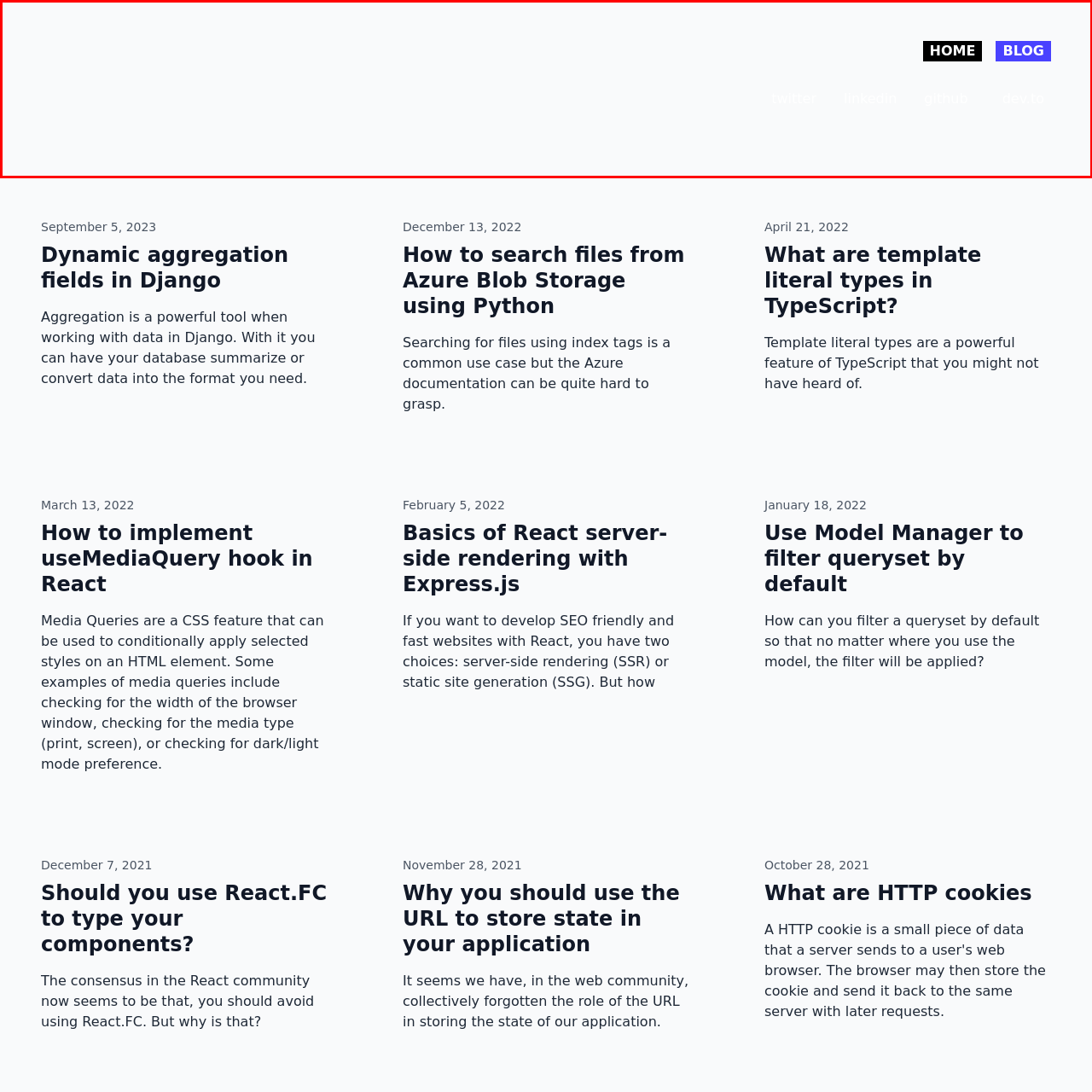Inspect the image outlined in red and answer succinctly: What is the design aesthetic of the website?

Modern